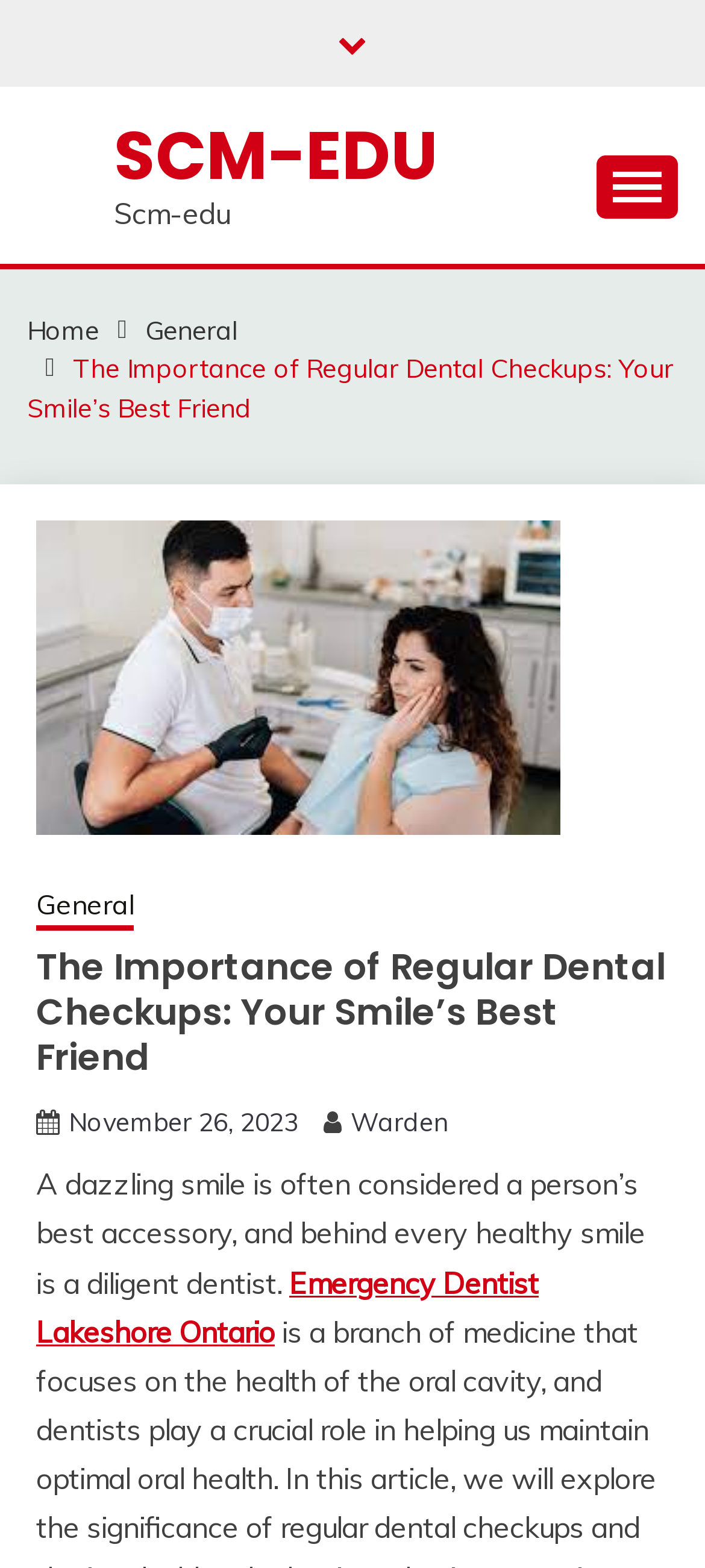What is the purpose of the breadcrumbs navigation?
Please provide a comprehensive and detailed answer to the question.

The breadcrumbs navigation is used to show the hierarchy of the webpage, indicating the current page's position in the website's structure. It provides links to the 'Home' and 'General' pages, suggesting that the current page is a sub-page under the 'General' category.